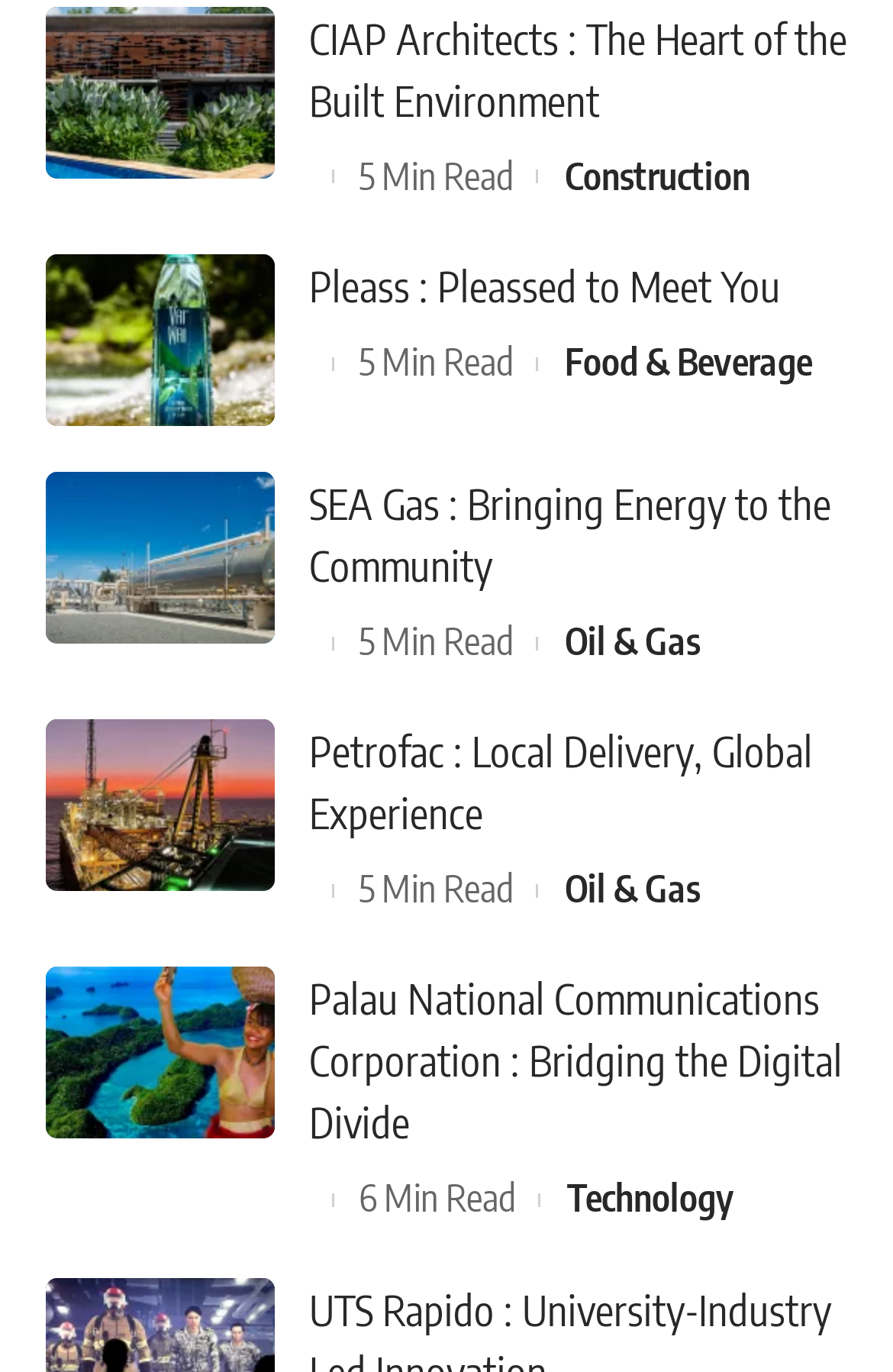Please identify the bounding box coordinates of the region to click in order to complete the given instruction: "View the image of PNCC girls in Palauan costumes". The coordinates should be four float numbers between 0 and 1, i.e., [left, top, right, bottom].

[0.051, 0.705, 0.308, 0.83]